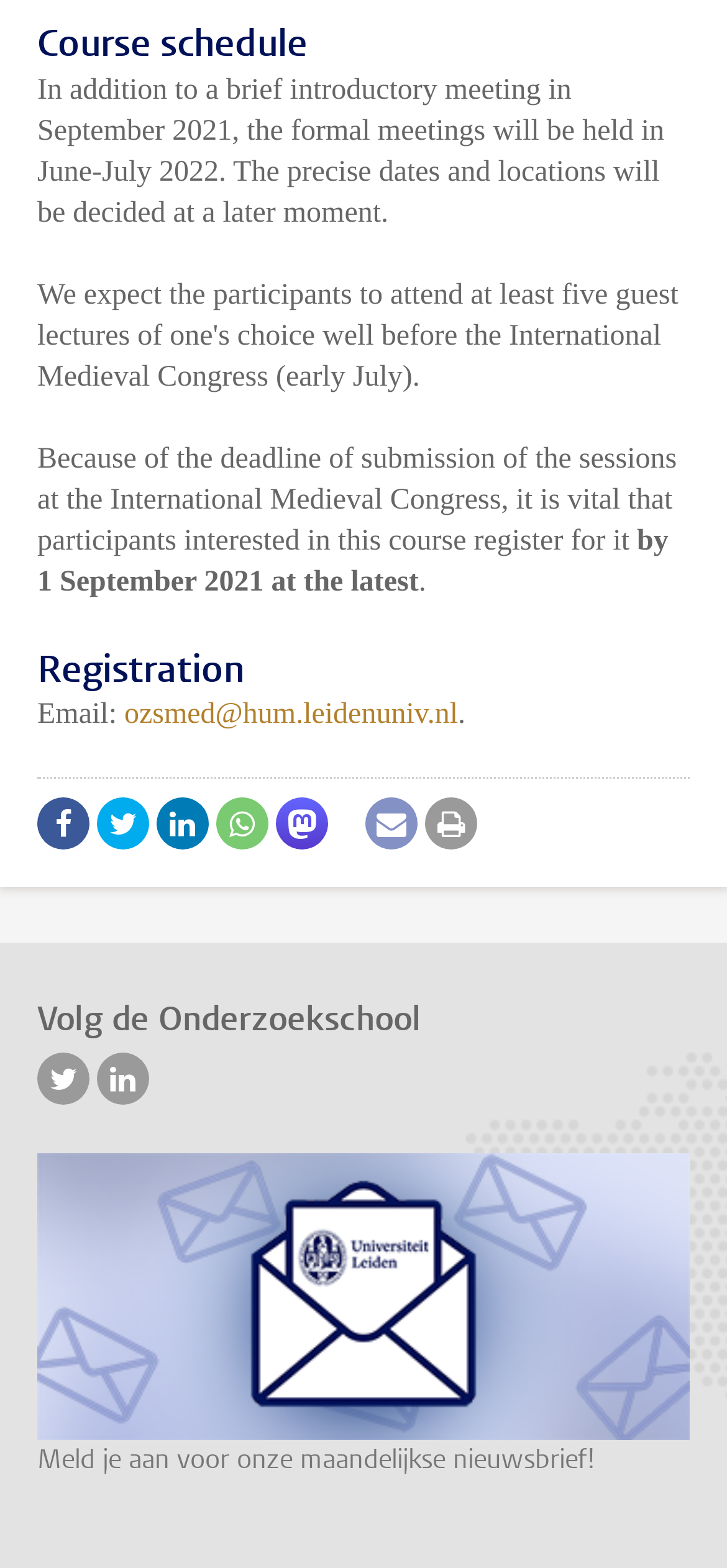What is the purpose of the 'Volg de Onderzoekschool' section?
Based on the screenshot, respond with a single word or phrase.

To follow the research school